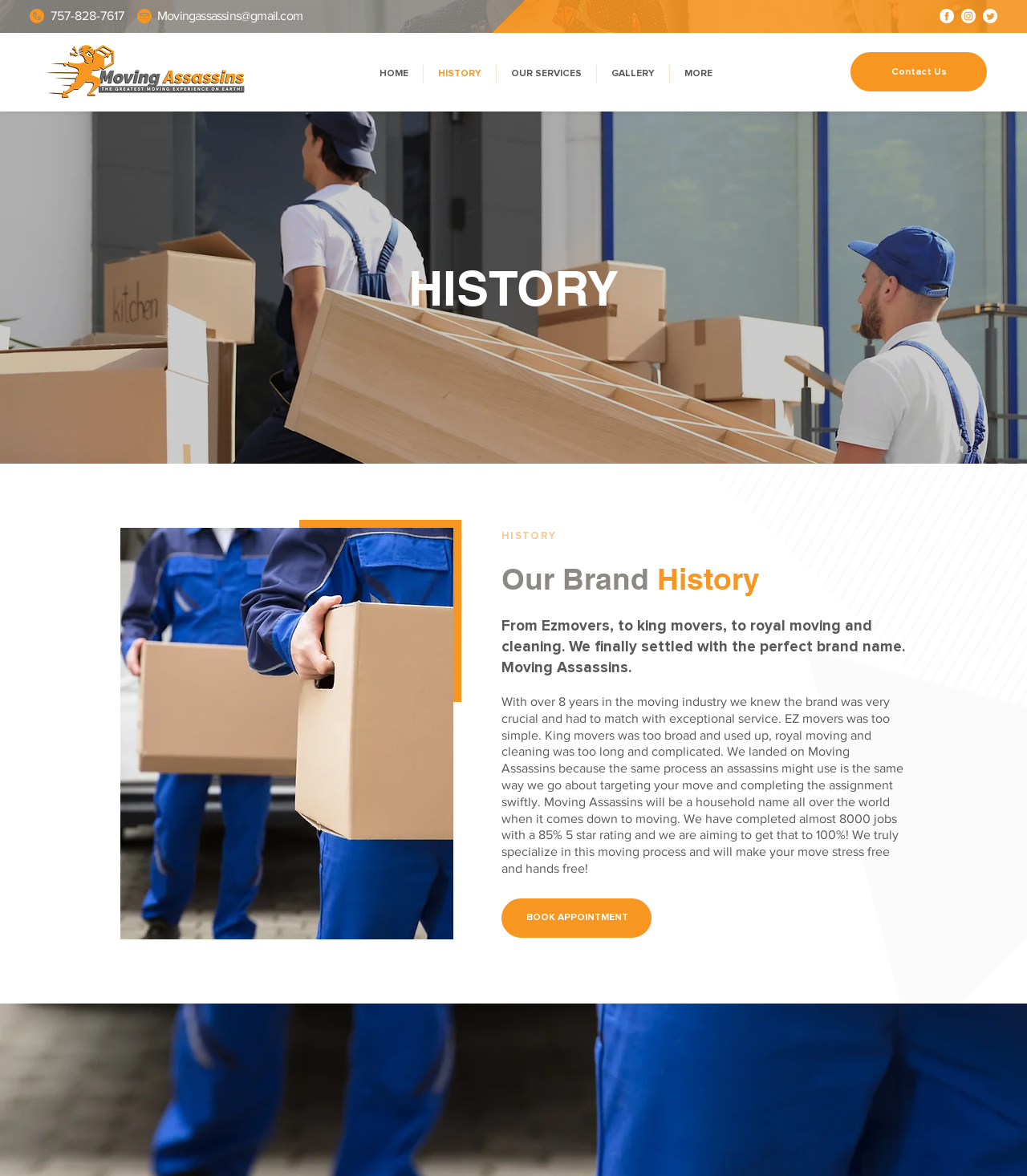What is the rating of the company's services?
Look at the screenshot and respond with a single word or phrase.

85% 5-star rating